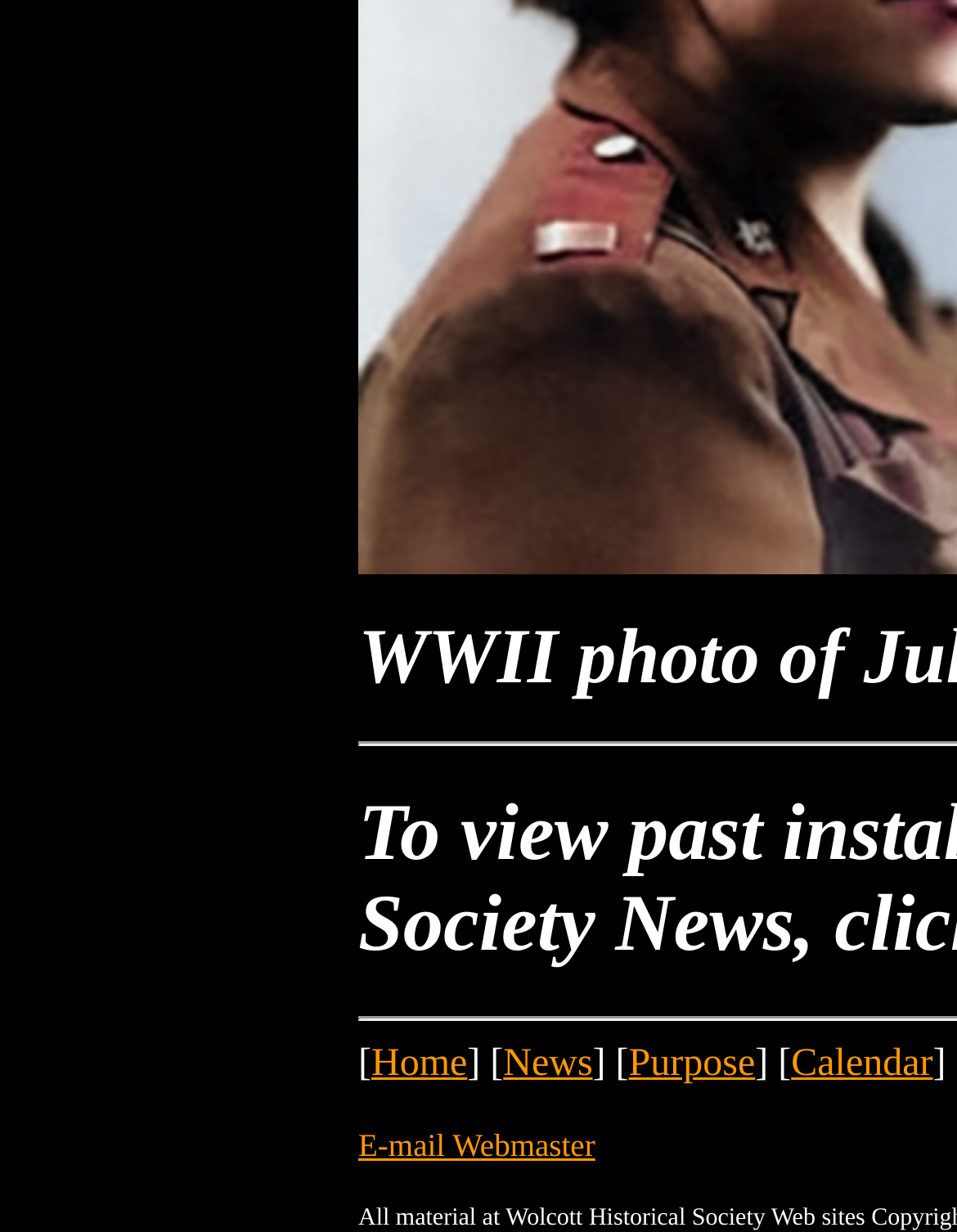Respond to the following question using a concise word or phrase: 
How many navigation links are there?

5